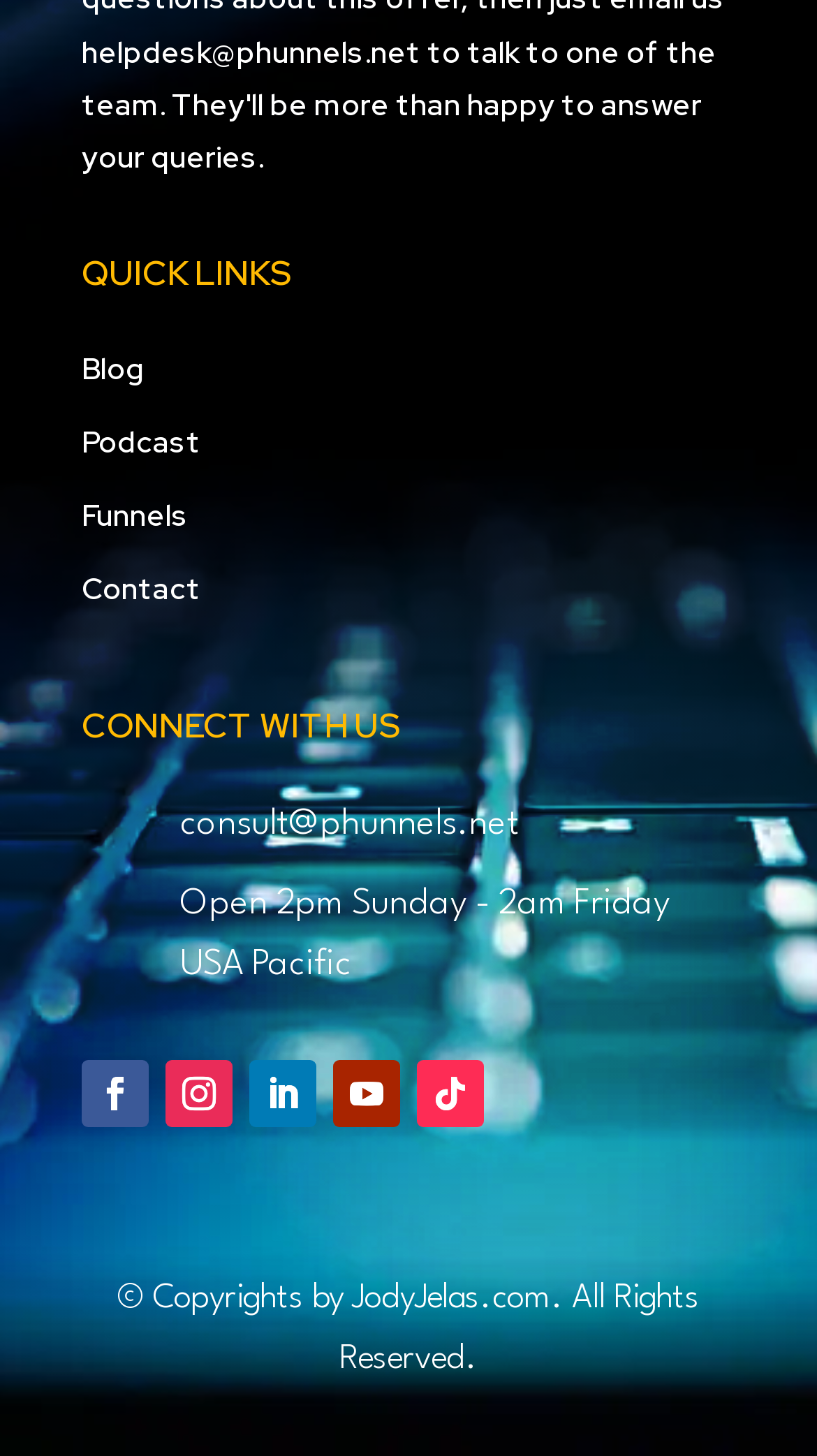Analyze the image and answer the question with as much detail as possible: 
What are the operating hours?

The operating hours are '2pm Sunday - 2am Friday' because it is listed under the 'CONNECT WITH US' section, which provides contact information and operating hours.